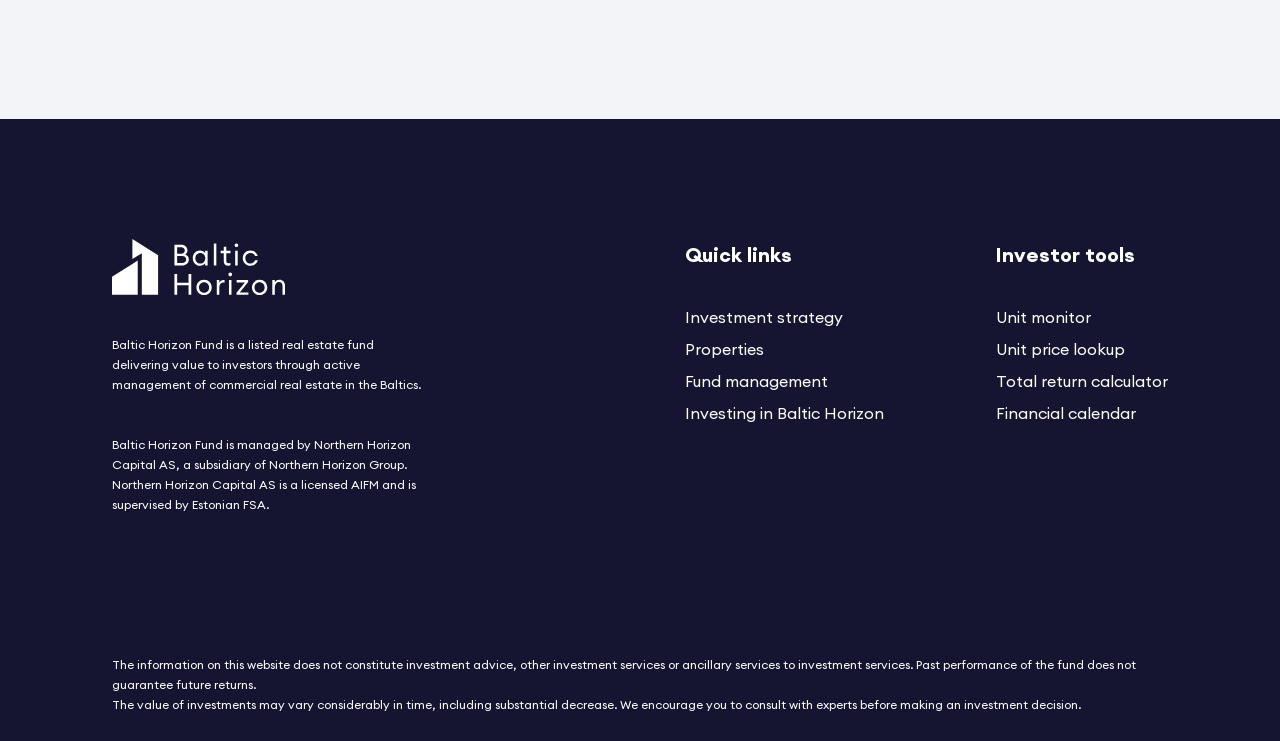Could you locate the bounding box coordinates for the section that should be clicked to accomplish this task: "Learn about 'Fund management'".

[0.535, 0.501, 0.647, 0.528]